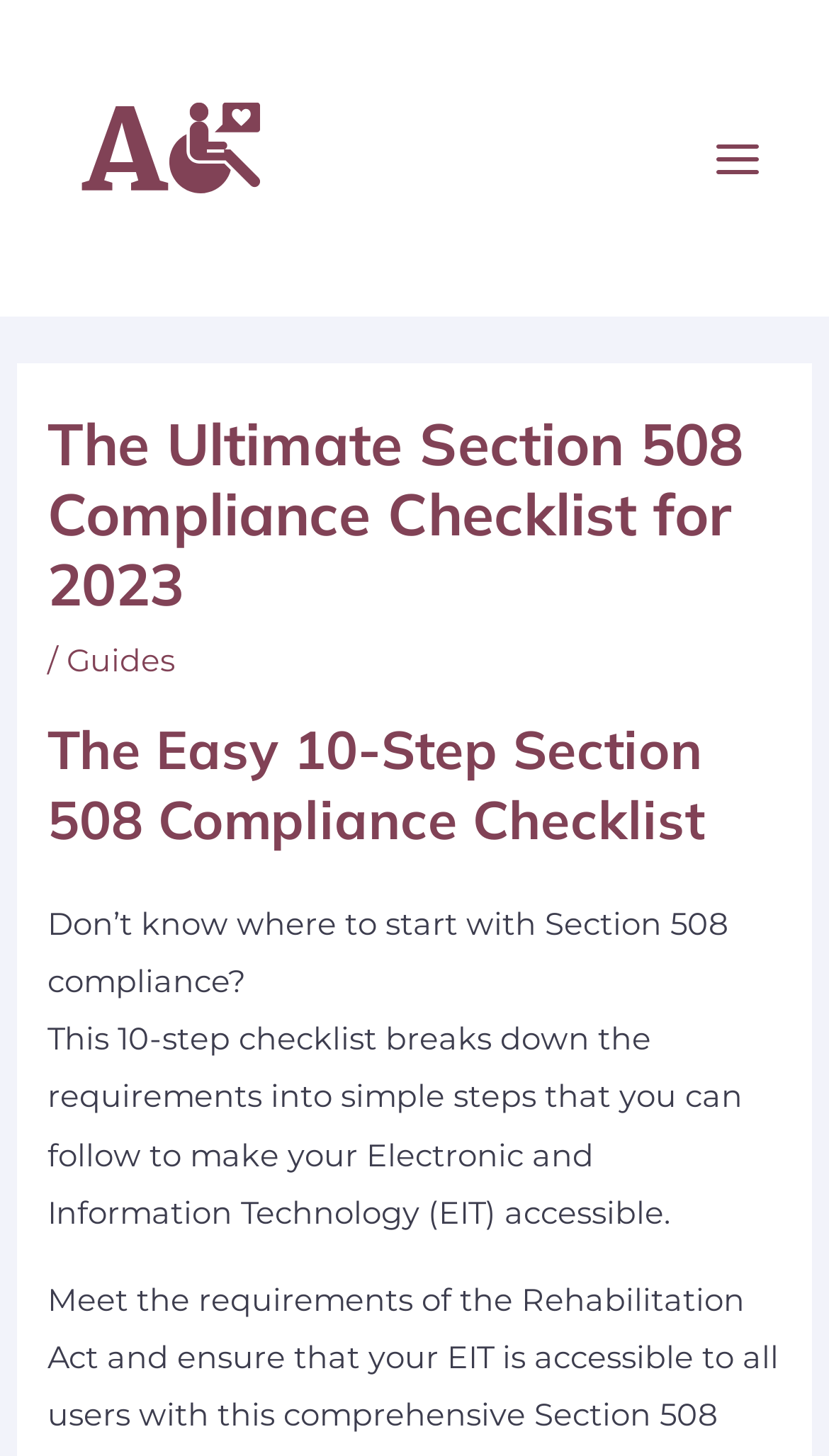What is the purpose of the 10-step checklist?
Using the image as a reference, answer the question in detail.

The purpose of the 10-step checklist is to help make Electronic and Information Technology (EIT) accessible, which is related to Section 508 compliance.